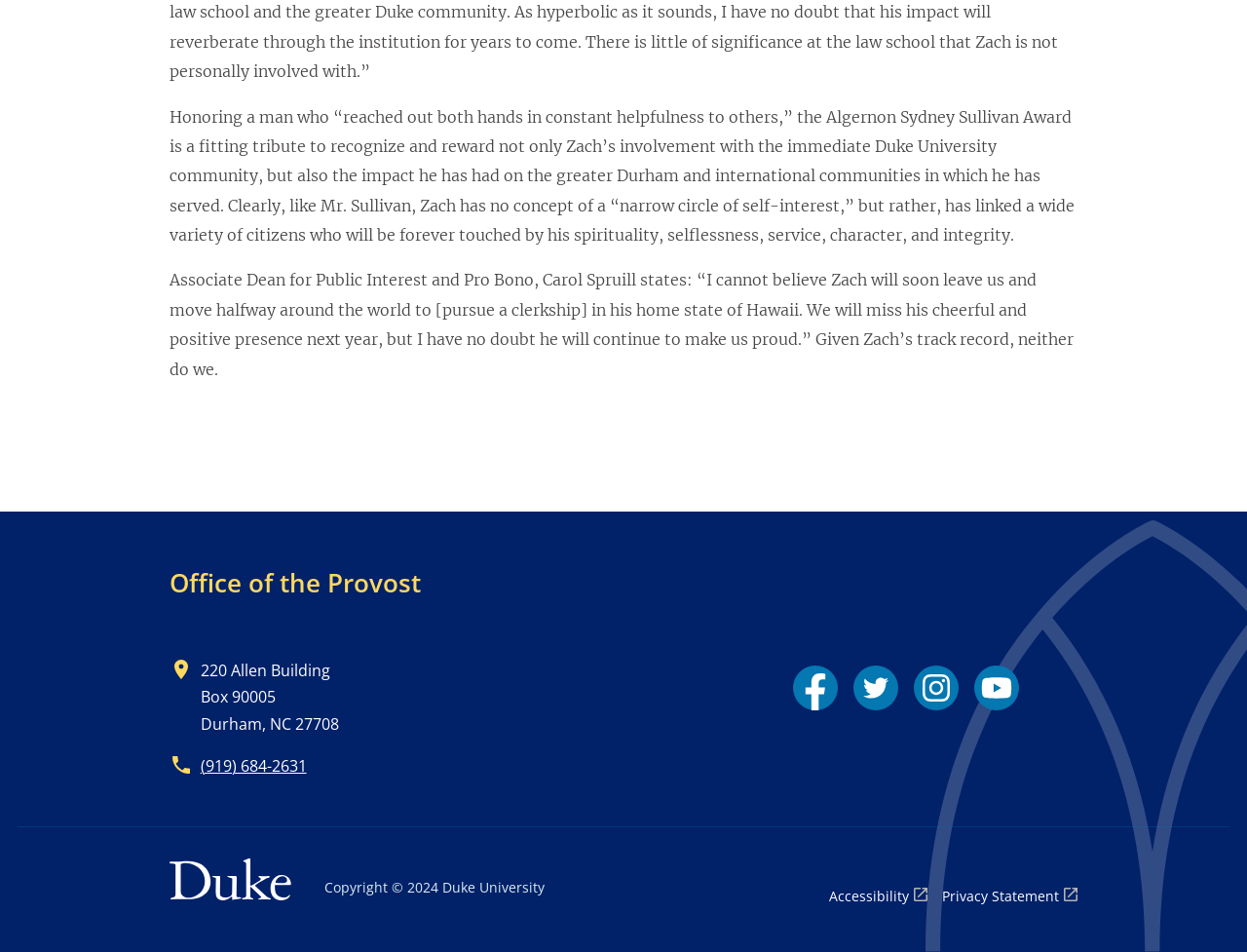Show the bounding box coordinates for the element that needs to be clicked to execute the following instruction: "Click the 'Website Designing' link". Provide the coordinates in the form of four float numbers between 0 and 1, i.e., [left, top, right, bottom].

None